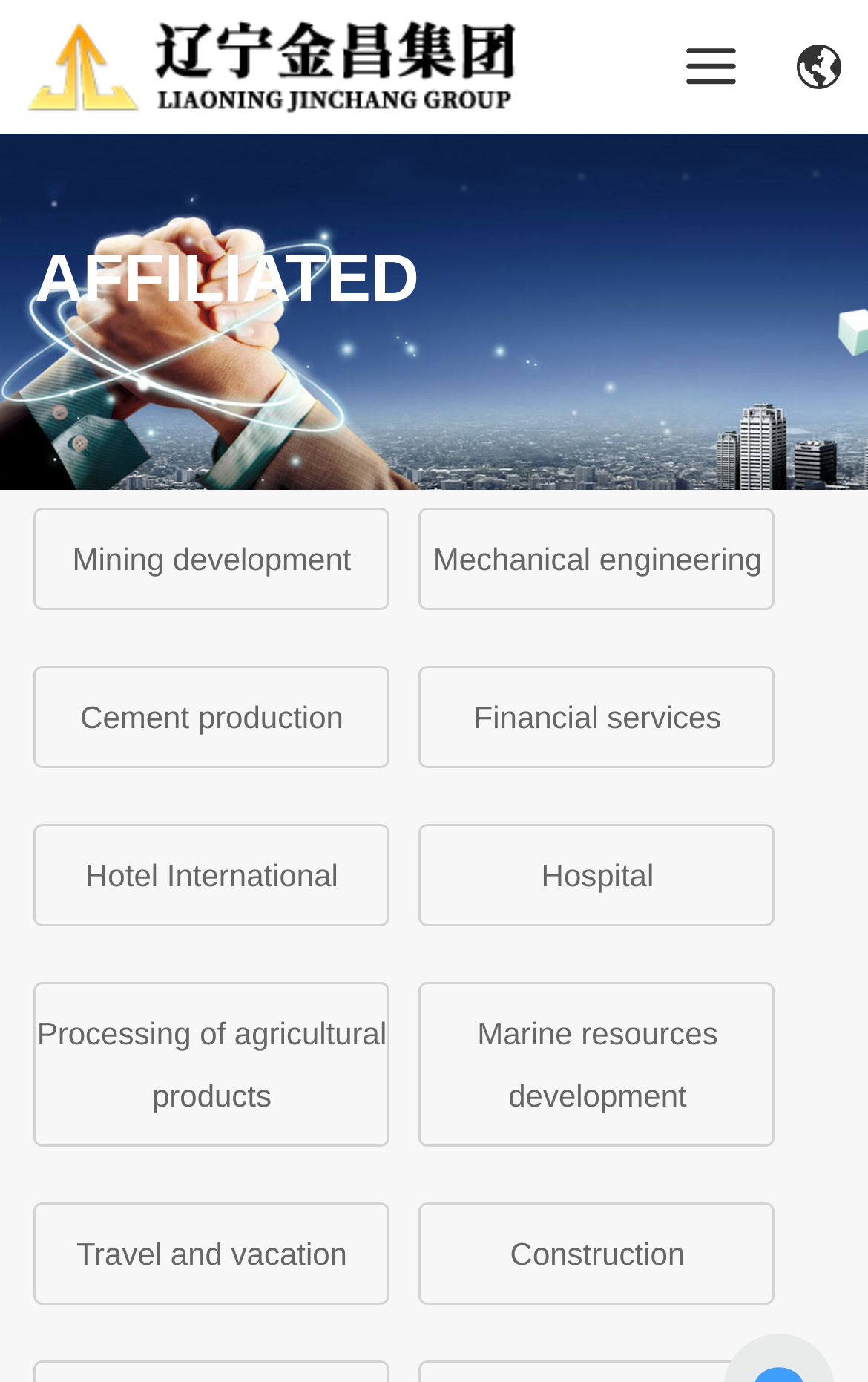What is the vertical position of the 'AFFILIATED' text?
Look at the image and answer the question with a single word or phrase.

Middle